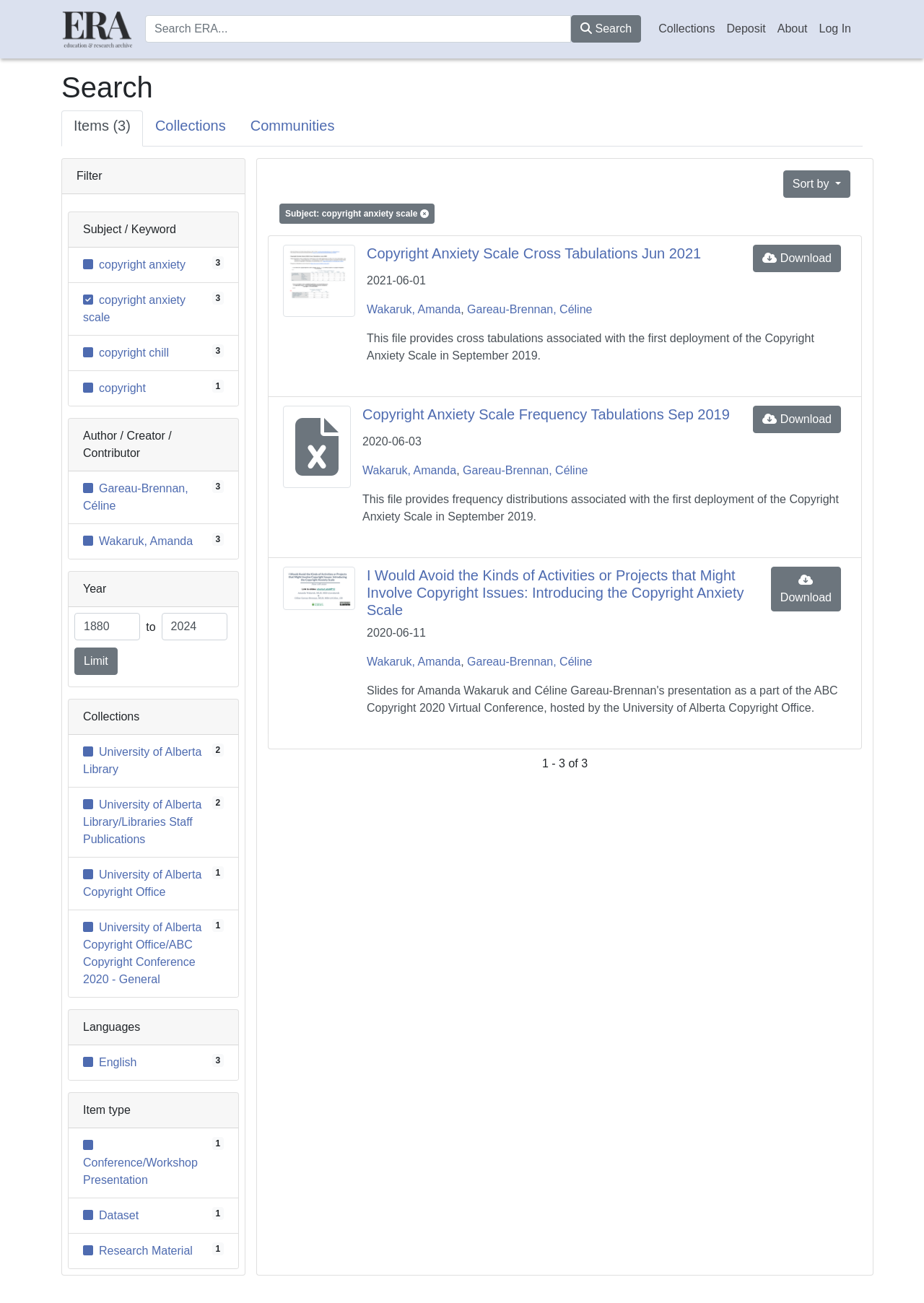Examine the image carefully and respond to the question with a detailed answer: 
What is the format of the 'Copyright Anxiety Scale Cross Tabulations Jun 2021' file?

The 'Copyright Anxiety Scale Cross Tabulations Jun 2021' file is a downloadable file, as indicated by the ' Download' link next to it, with a bounding box coordinate of [0.815, 0.188, 0.91, 0.209]. The file can be downloaded by clicking on the link.